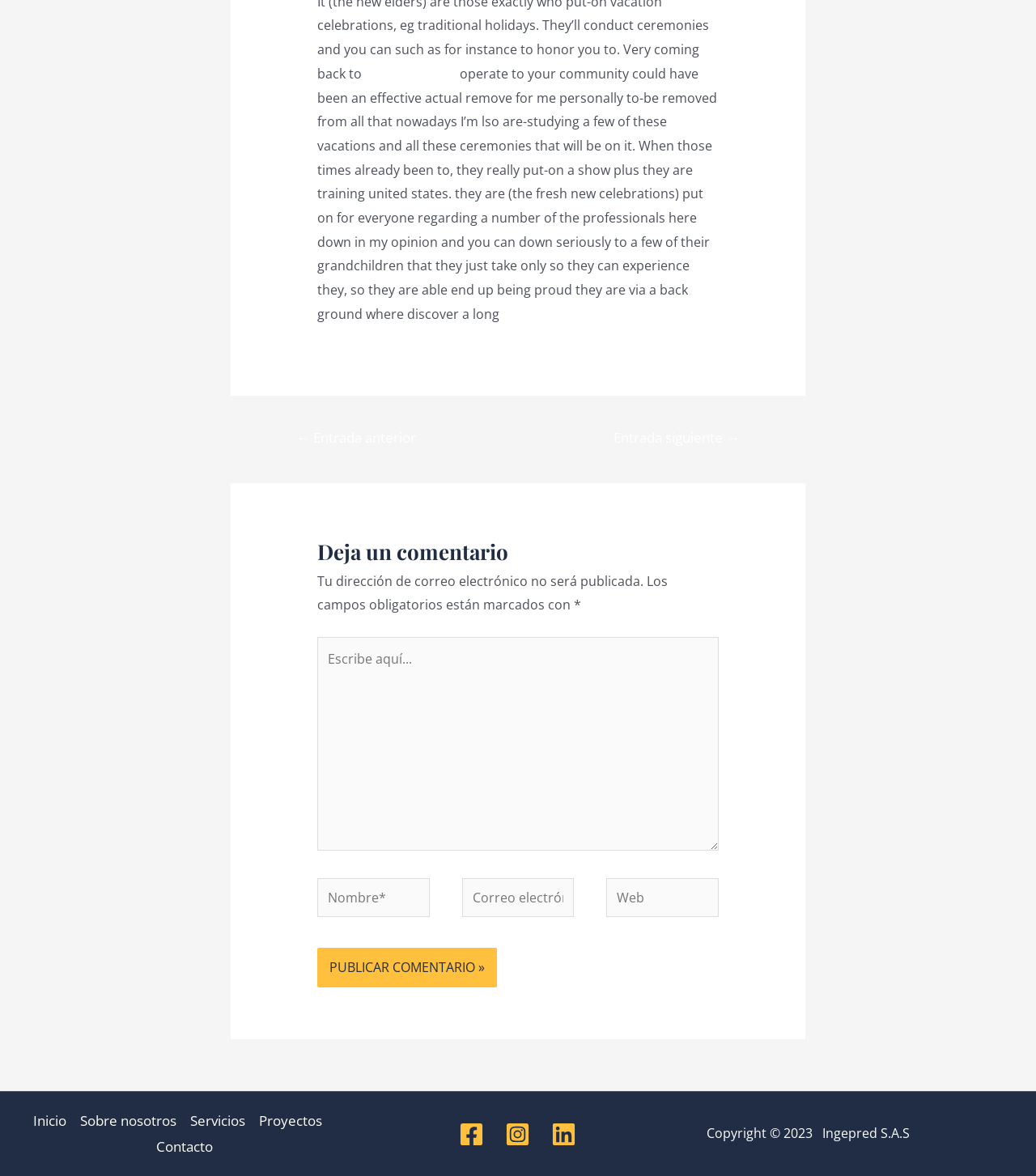Determine the bounding box coordinates of the region that needs to be clicked to achieve the task: "Write a comment in the text box".

[0.306, 0.542, 0.694, 0.723]